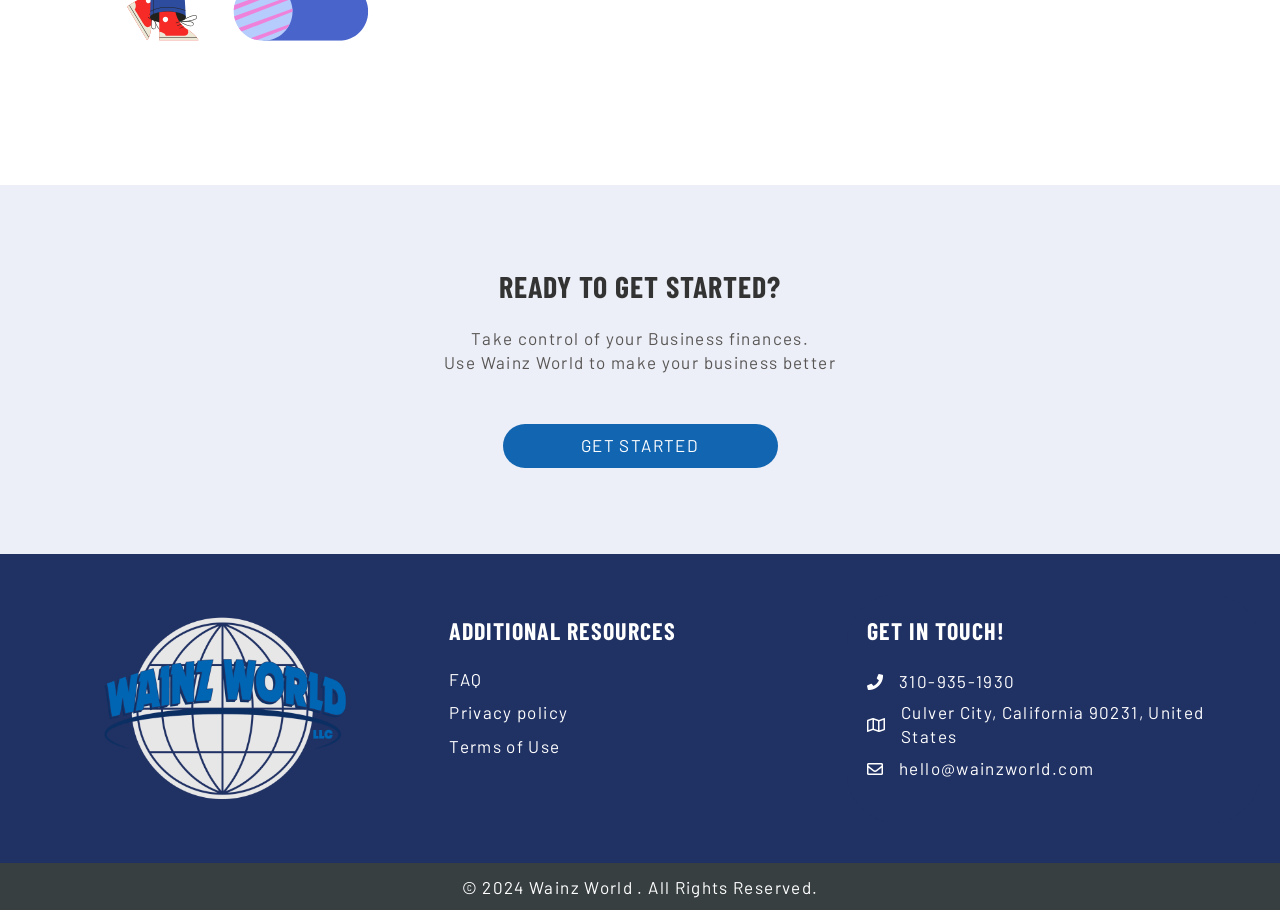How many links are available in the 'ADDITIONAL RESOURCES' section?
Using the details from the image, give an elaborate explanation to answer the question.

In the 'ADDITIONAL RESOURCES' section, there are three links available: 'FAQ', 'Privacy policy', and 'Terms of Use'. These links provide additional information about the Wainz World service.